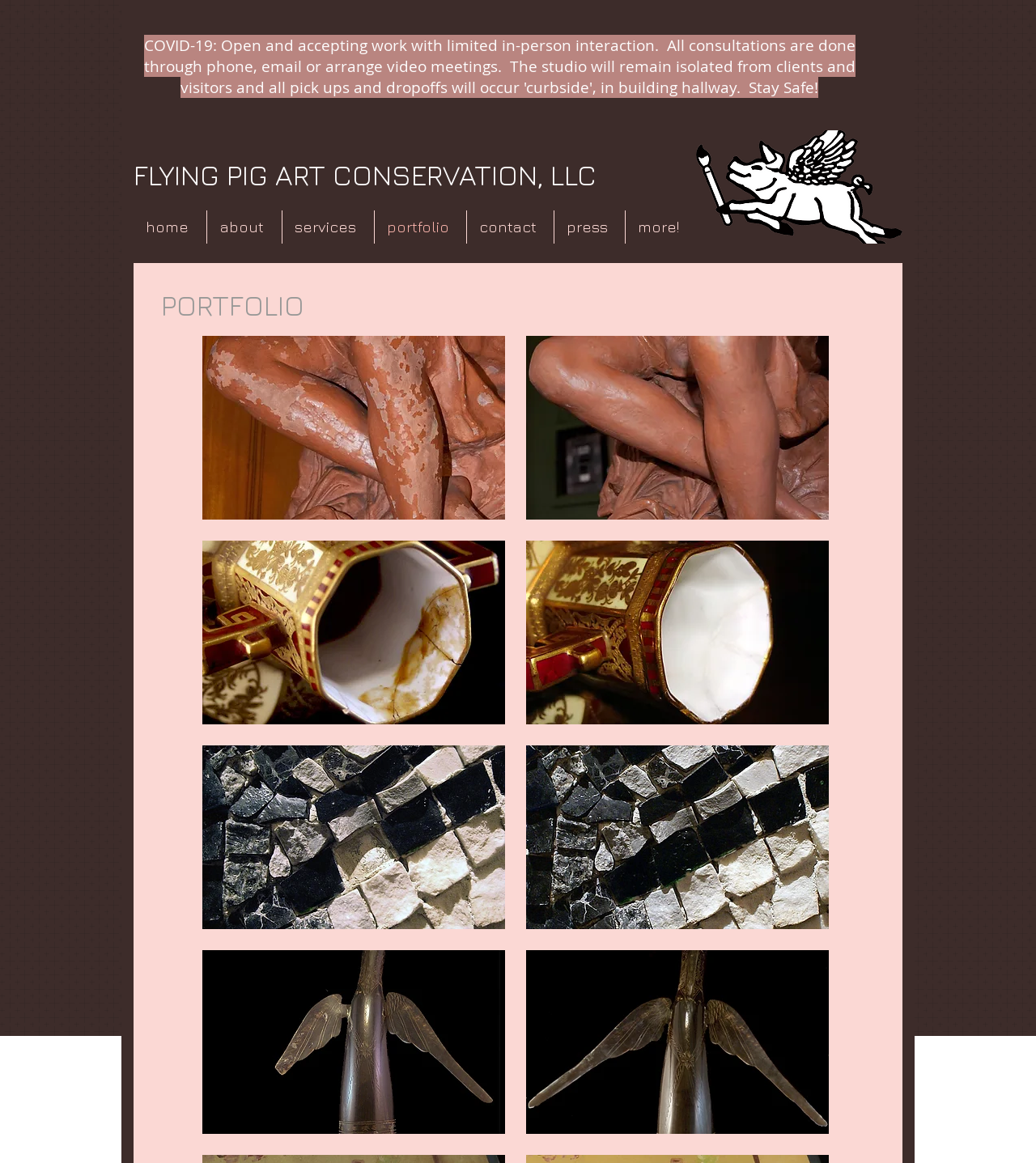Identify the bounding box coordinates for the UI element described by the following text: "portfolio". Provide the coordinates as four float numbers between 0 and 1, in the format [left, top, right, bottom].

[0.362, 0.181, 0.45, 0.21]